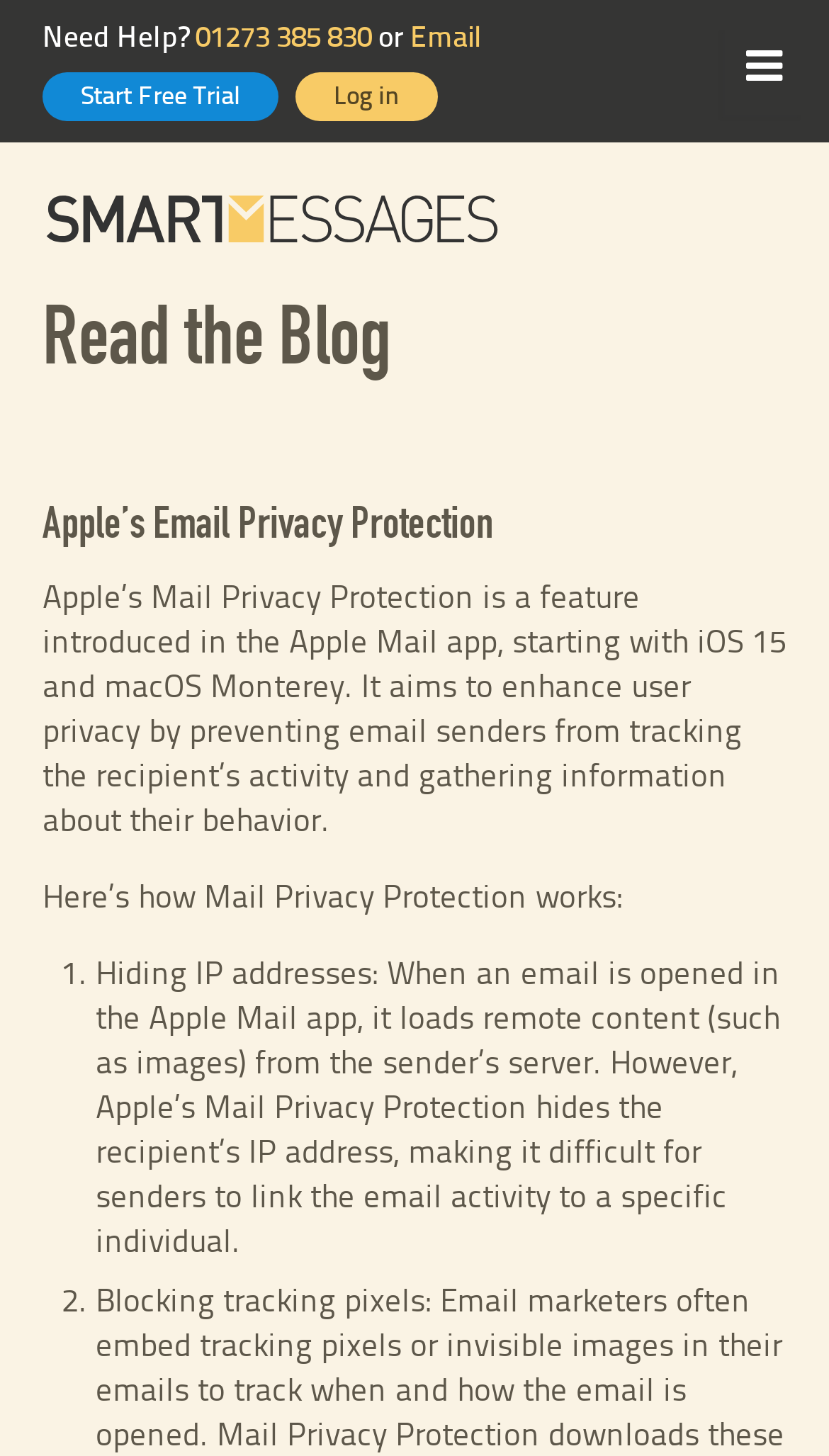Create an elaborate caption for the webpage.

The webpage is about Apple's Email Privacy Protection, specifically discussing the feature introduced in the Apple Mail app. At the top, there is a section with a "Need Help?" text, accompanied by a phone number and an "Email" link. Next to it, there is a "Start Free Trial" button and a "Log in" link. 

Below this section, there is a large banner that spans the entire width of the page, containing a plugin object. On the top-right corner, there is a small icon represented by a Unicode character. 

The main content of the page starts with a "Read the Blog" heading, followed by a larger heading that reads "Apple’s Email Privacy Protection". Below this, there is a paragraph of text that explains the purpose of Mail Privacy Protection, which is to enhance user privacy by preventing email senders from tracking the recipient's activity. 

Further down, there is a subheading "Here’s how Mail Privacy Protection works:", followed by a numbered list with two points. The first point explains how Mail Privacy Protection hides IP addresses when an email is opened in the Apple Mail app, making it difficult for senders to link the email activity to a specific individual. The second point is not fully described in the provided accessibility tree, but it likely continues to explain how Mail Privacy Protection works.